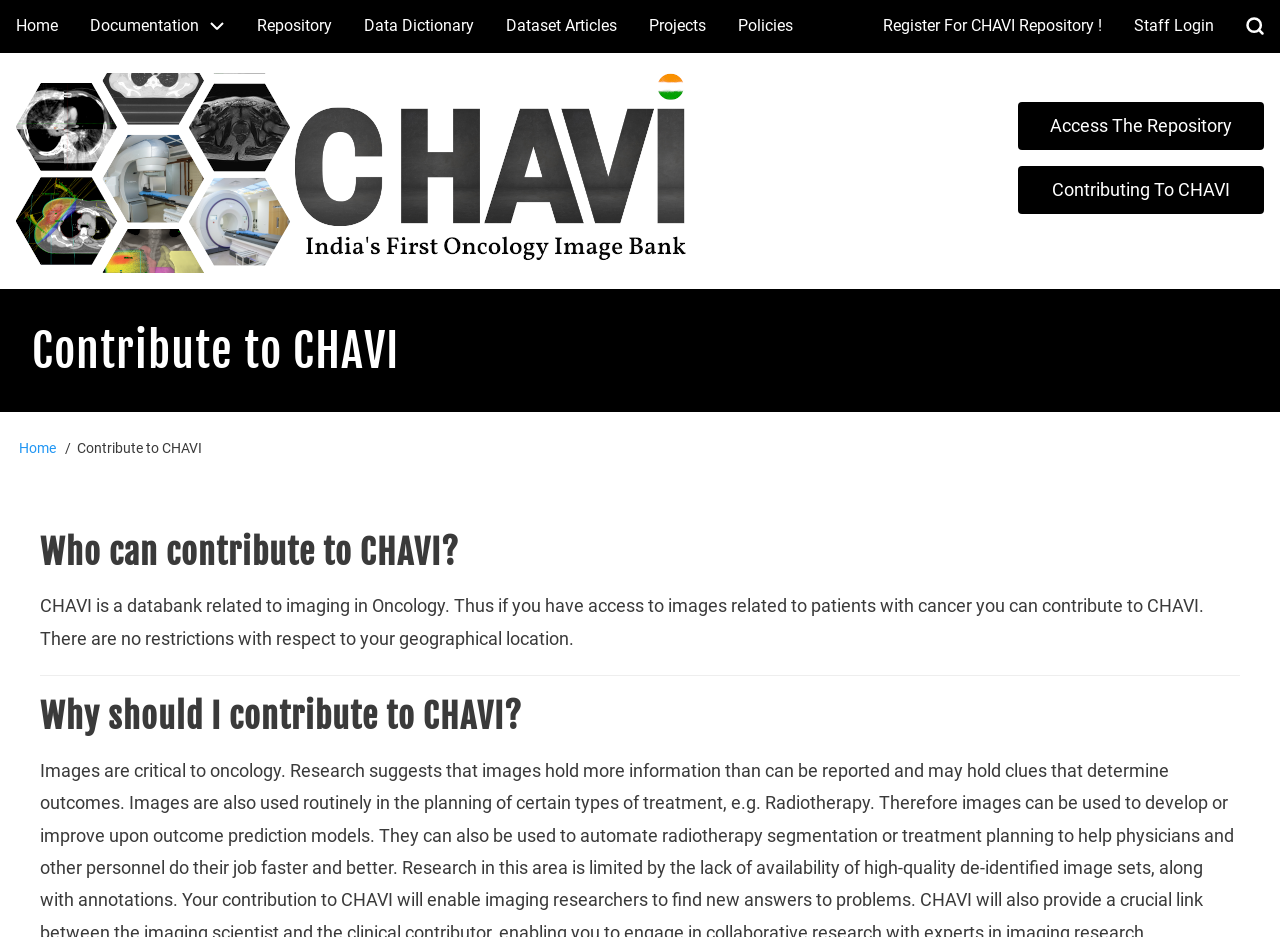What is the principal heading displayed on the webpage?

Contribute to CHAVI